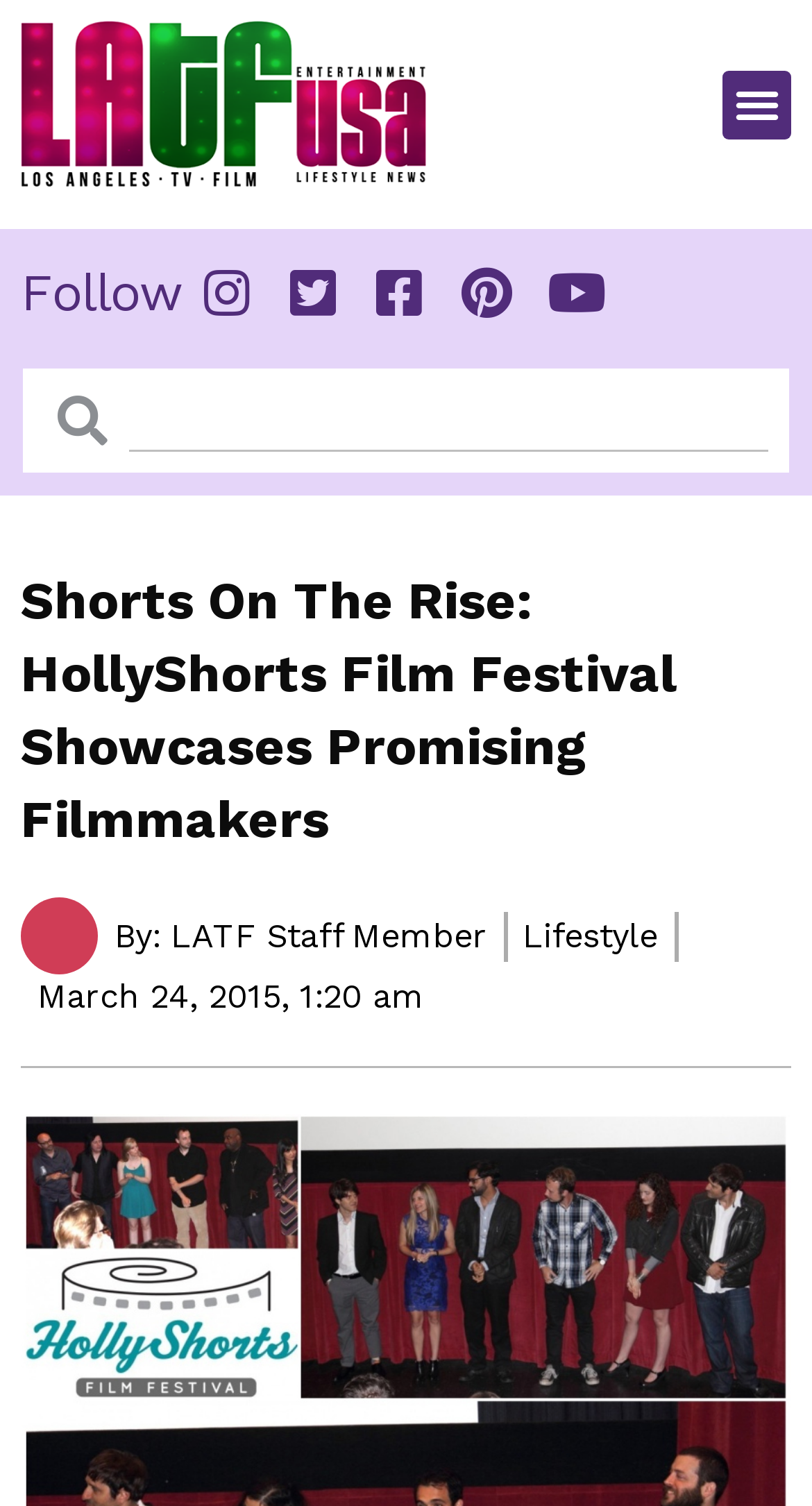Extract the primary header of the webpage and generate its text.

Shorts On The Rise: HollyShorts Film Festival Showcases Promising Filmmakers